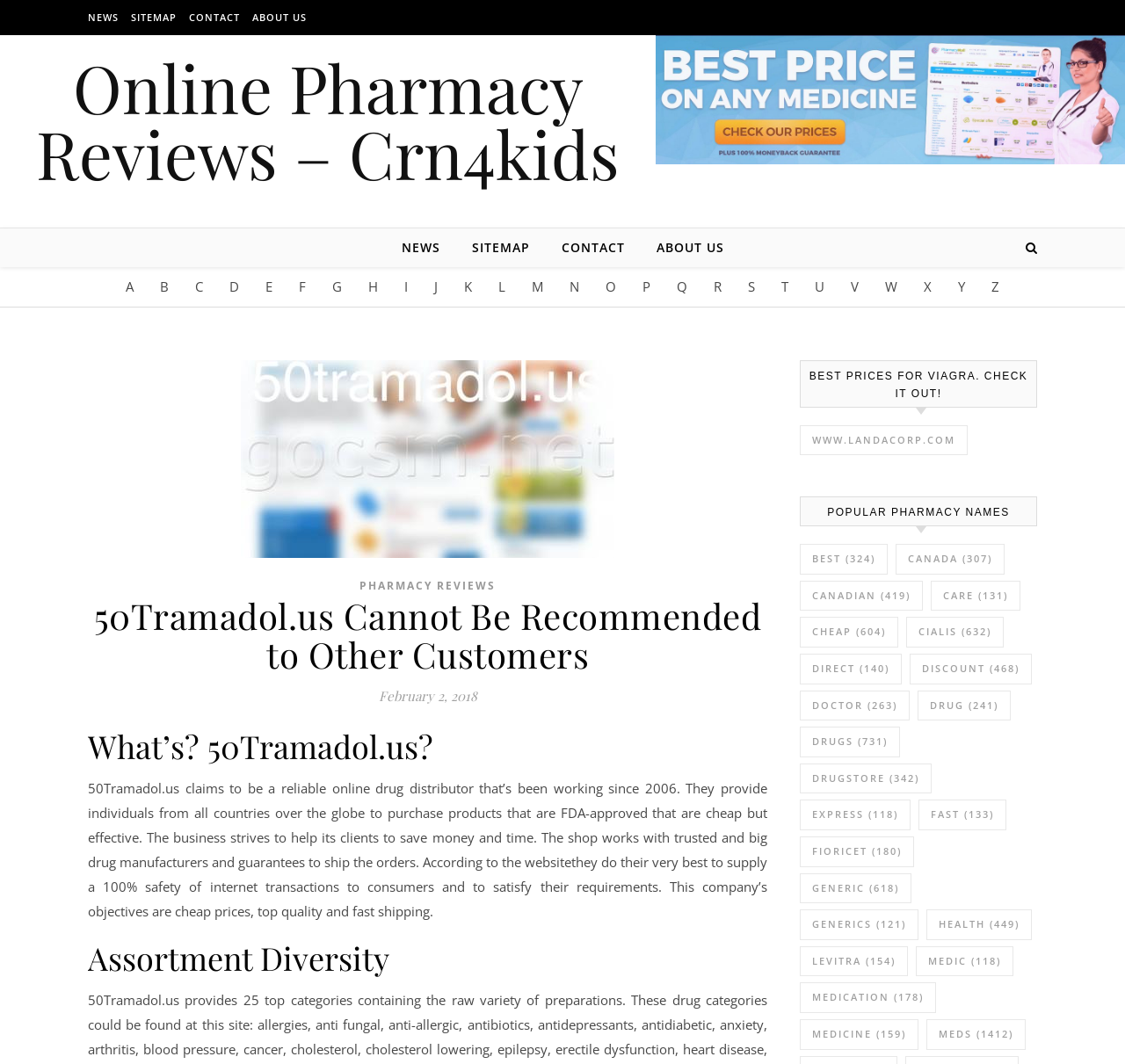Using the webpage screenshot and the element description alt="Best Online Pharmacy", determine the bounding box coordinates. Specify the coordinates in the format (top-left x, top-left y, bottom-right x, bottom-right y) with values ranging from 0 to 1.

[0.583, 0.033, 1.0, 0.154]